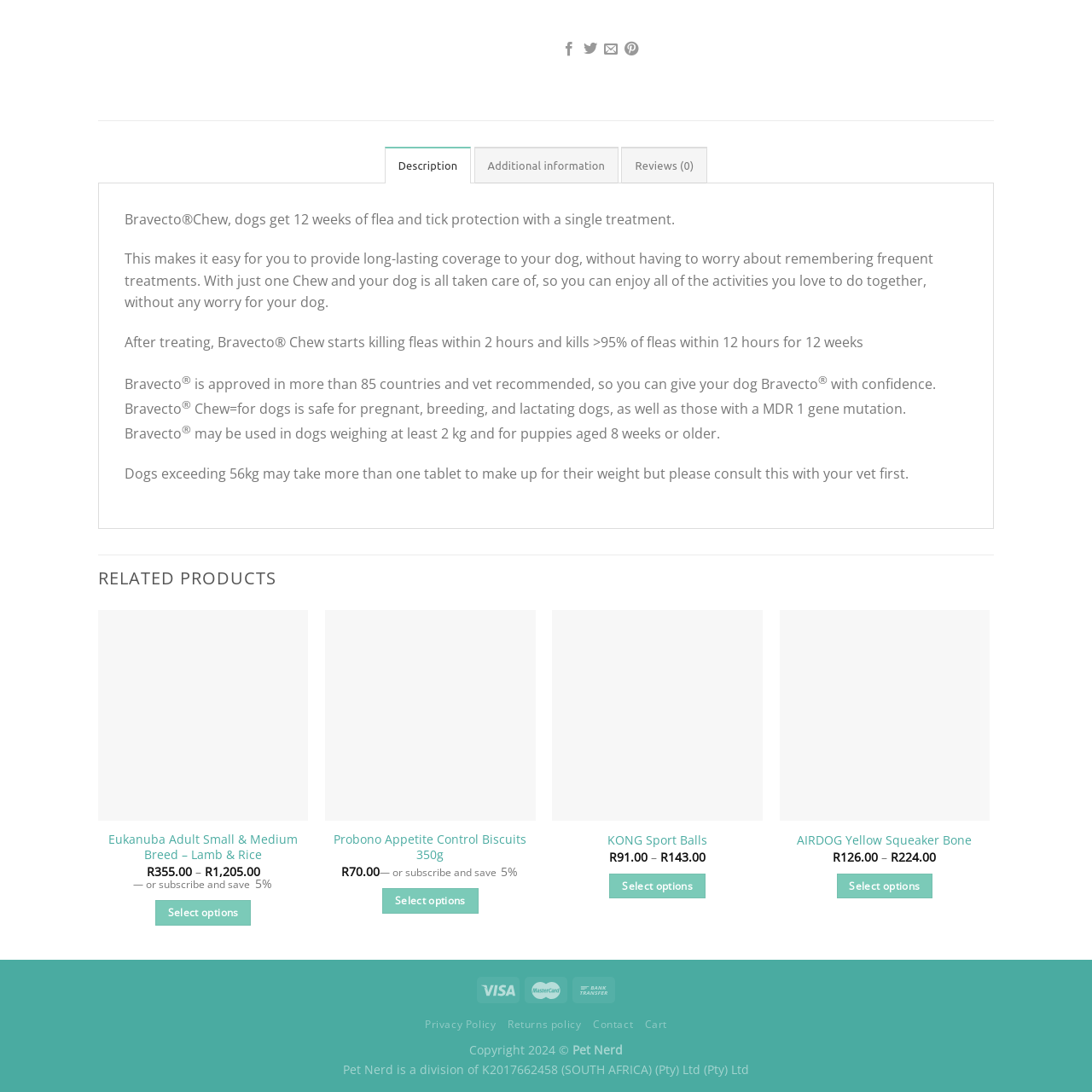Provide an in-depth description of the scene highlighted by the red boundary in the image.

The image showcases the product's branding or logo, representing the "Eukanuba Adult Small & Medium Breed – Lamb & Rice" dog food. This premium dog food is formulated to meet the nutritional needs of adult dogs, particularly those of small to medium breeds, offering a balanced diet that incorporates quality lamb and rice as its primary ingredients. Eukanuba is recognized for its focus on providing complete and high-quality nutrition tailored for active pets, ensuring they receive essential nutrients for optimal health and performance. The image is likely part of a product listing that may also include additional options to enhance pet care, such as related items or complementary products for dog owners.